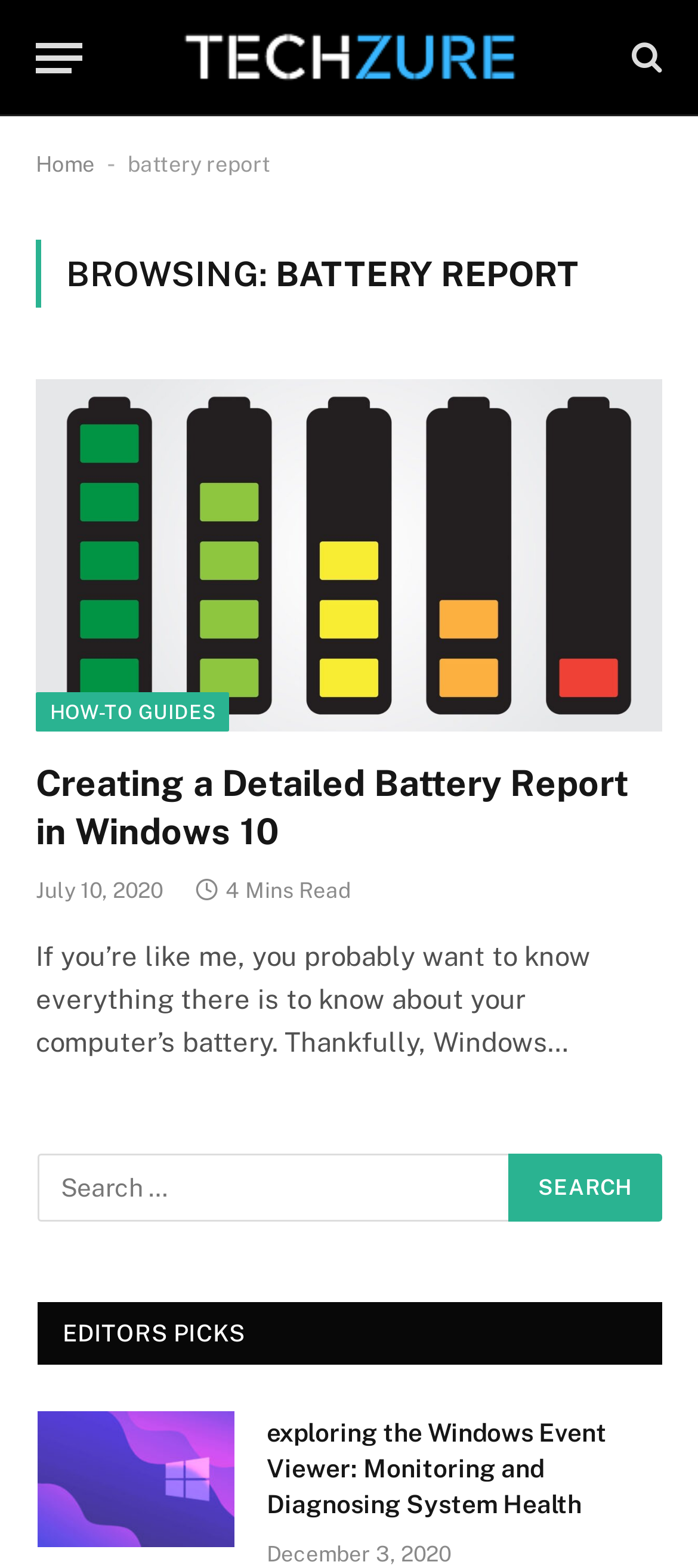Use the information in the screenshot to answer the question comprehensively: What is the date of the article 'Creating a Detailed Battery Report in Windows 10'?

I found a time element with a StaticText 'July 10, 2020' which corresponds to the date of the article 'Creating a Detailed Battery Report in Windows 10'.